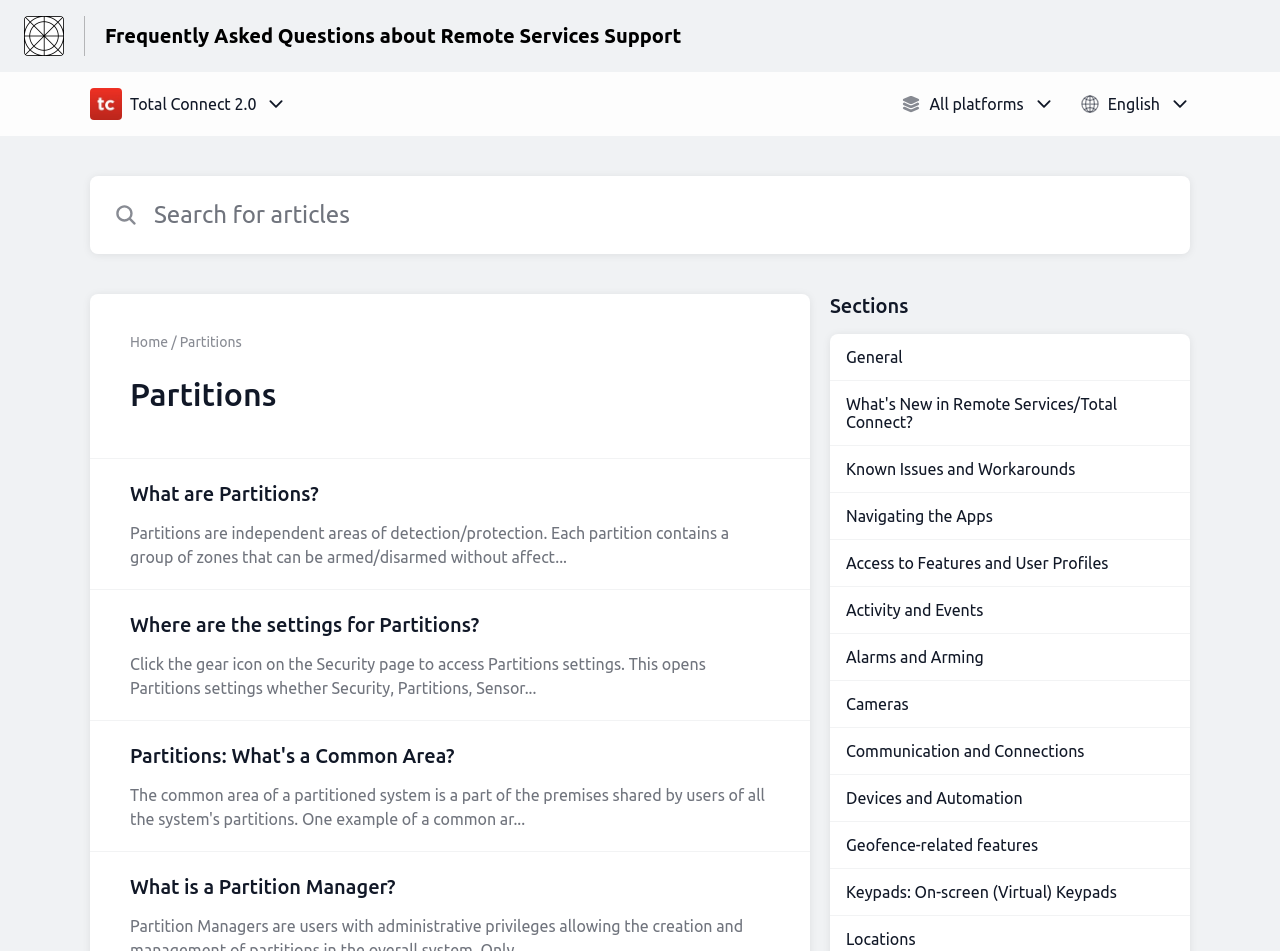Specify the bounding box coordinates for the region that must be clicked to perform the given instruction: "Go to 'Home'".

[0.102, 0.351, 0.131, 0.368]